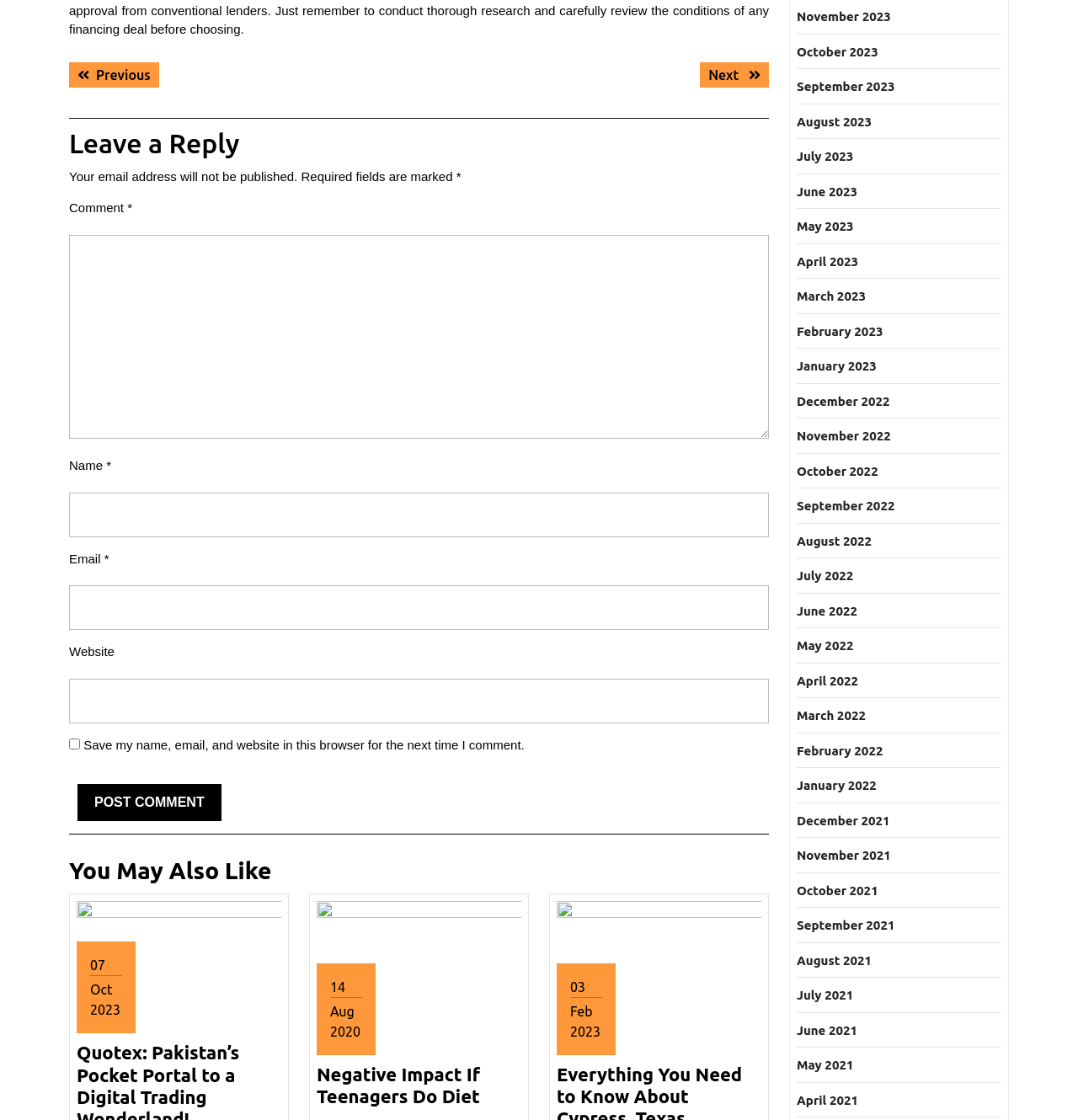Answer this question using a single word or a brief phrase:
How many required fields are there in the comment form?

3